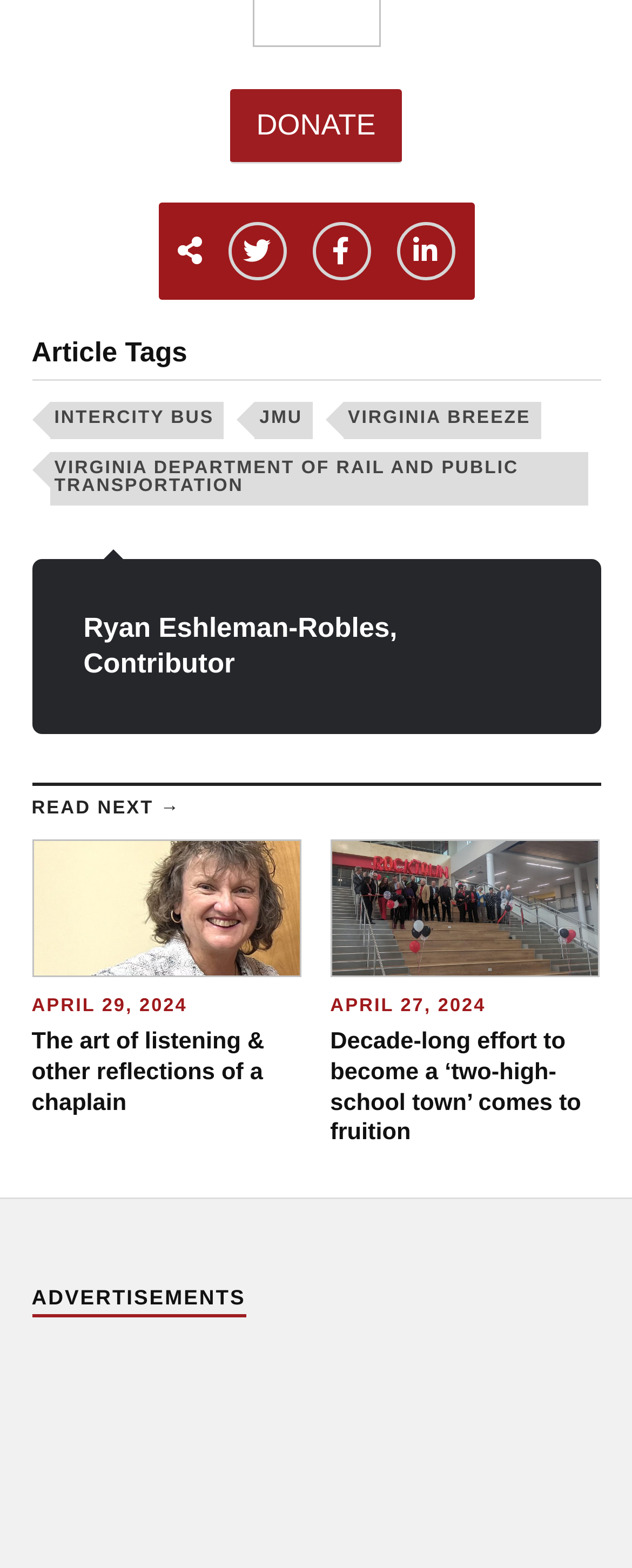Reply to the question with a single word or phrase:
How many social media links are there?

3